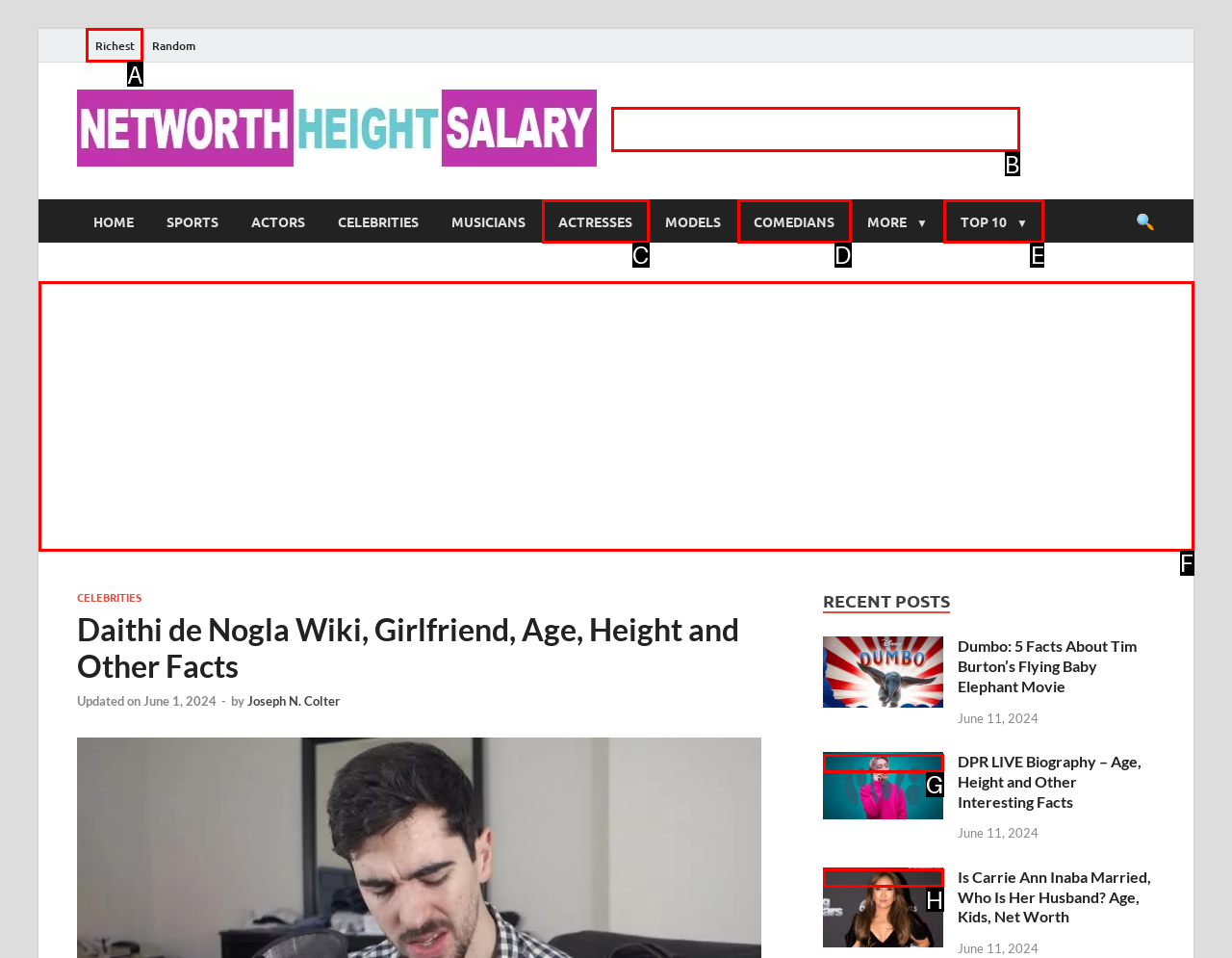Which lettered option should be clicked to achieve the task: Click on the 'Richest' link? Choose from the given choices.

A